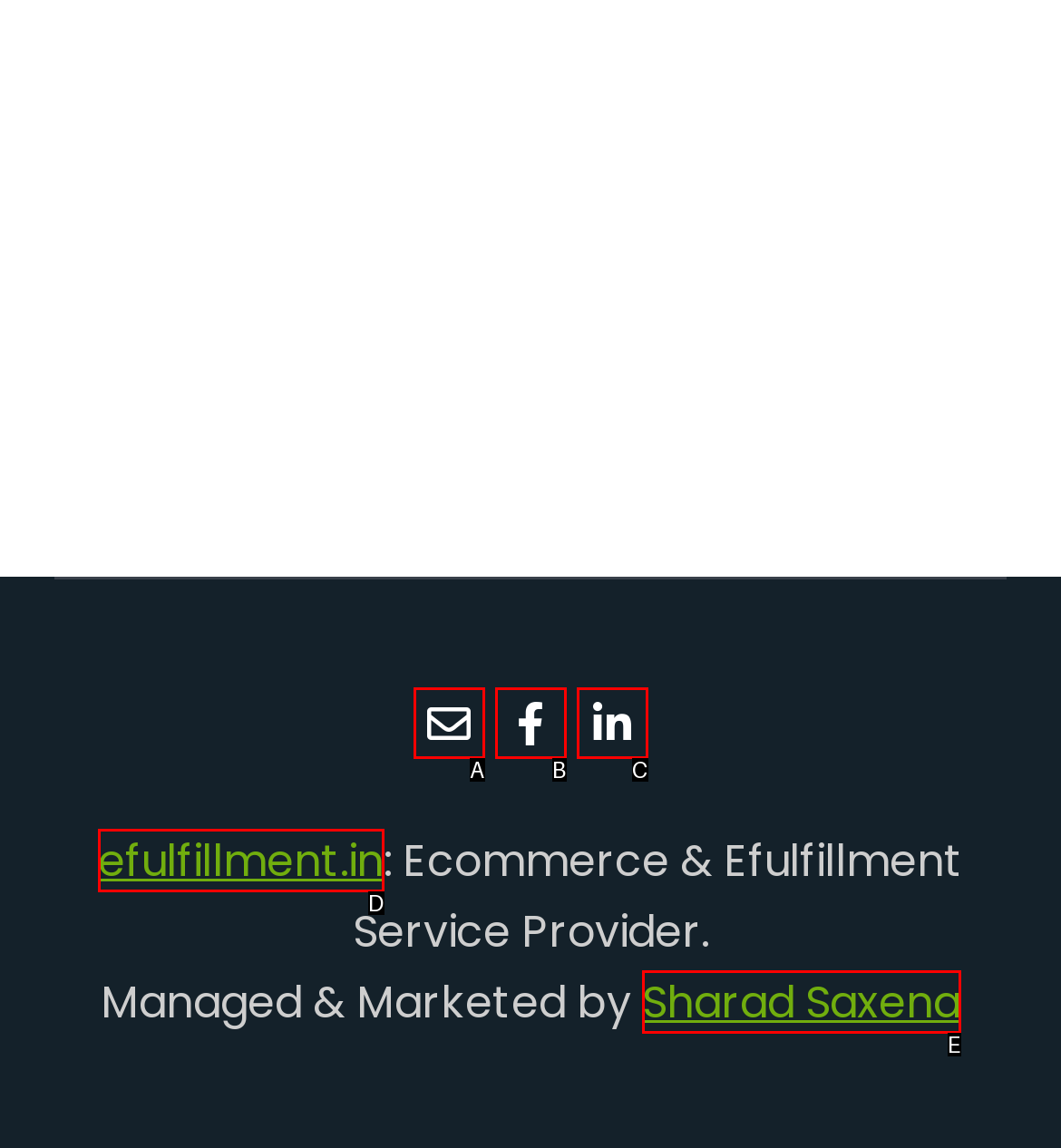Using the element description: Sharad Saxena, select the HTML element that matches best. Answer with the letter of your choice.

E